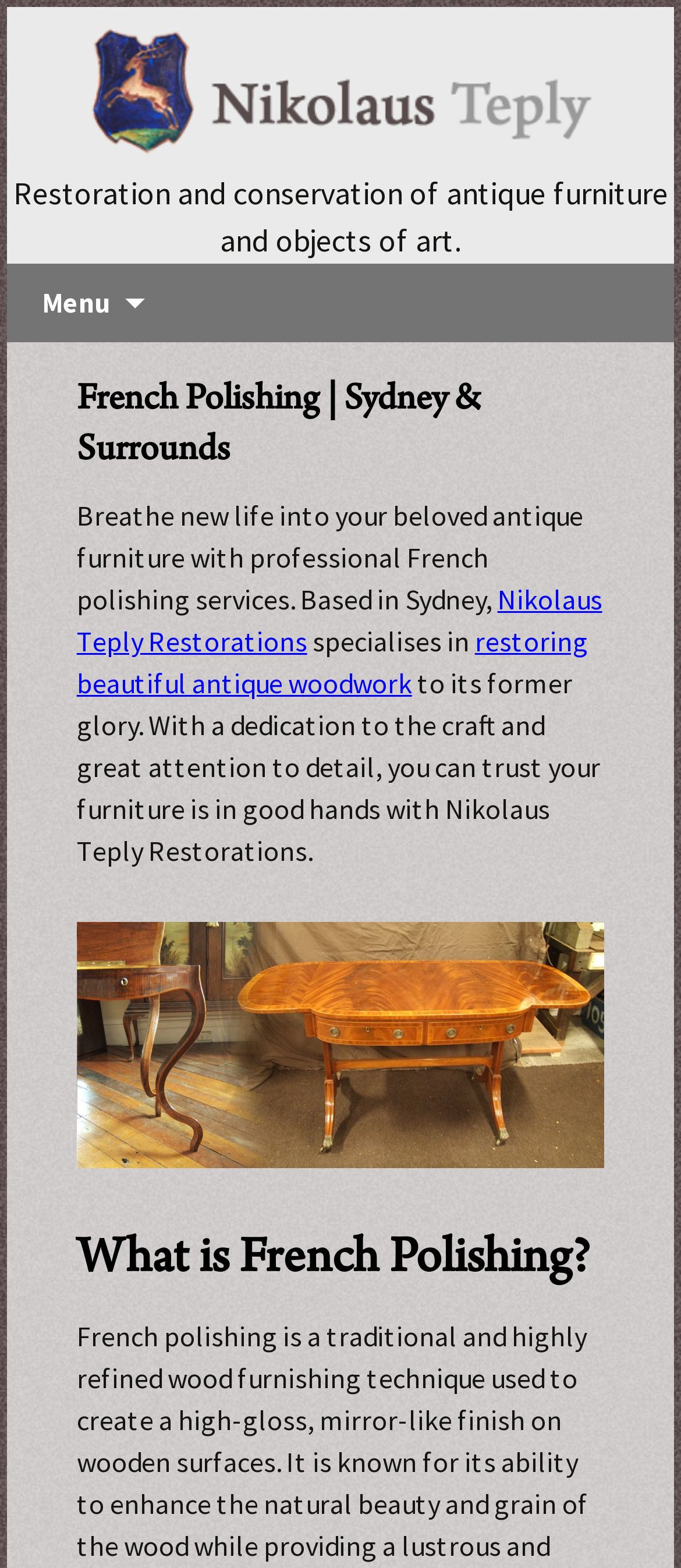What is the headline of the webpage?

French Polishing | Sydney & Surrounds